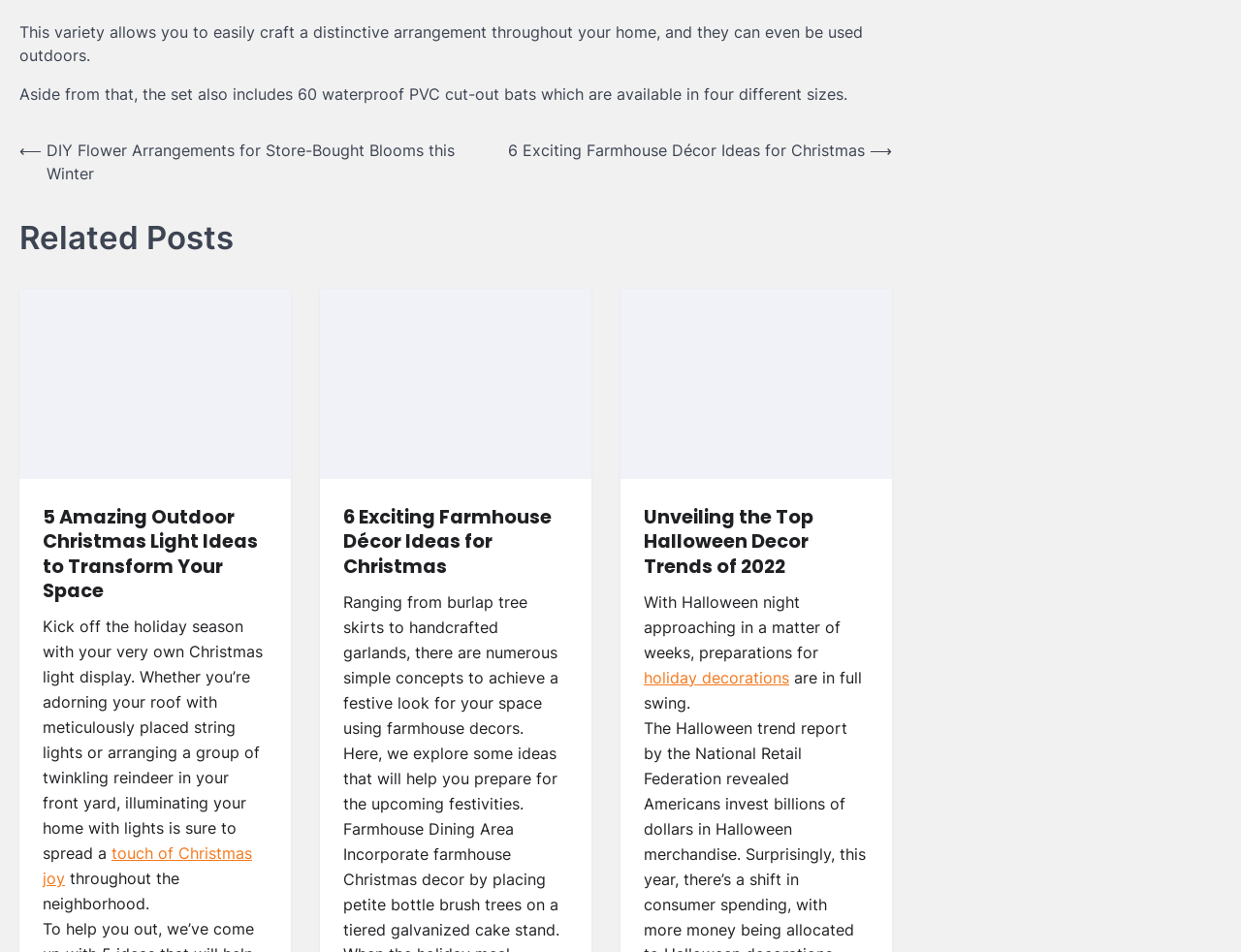Given the content of the image, can you provide a detailed answer to the question?
What is the theme of the second related post?

The second related post has a heading '5 Amazing Outdoor Christmas Light Ideas to Transform Your Space', which indicates that the theme of this post is outdoor Christmas lights.